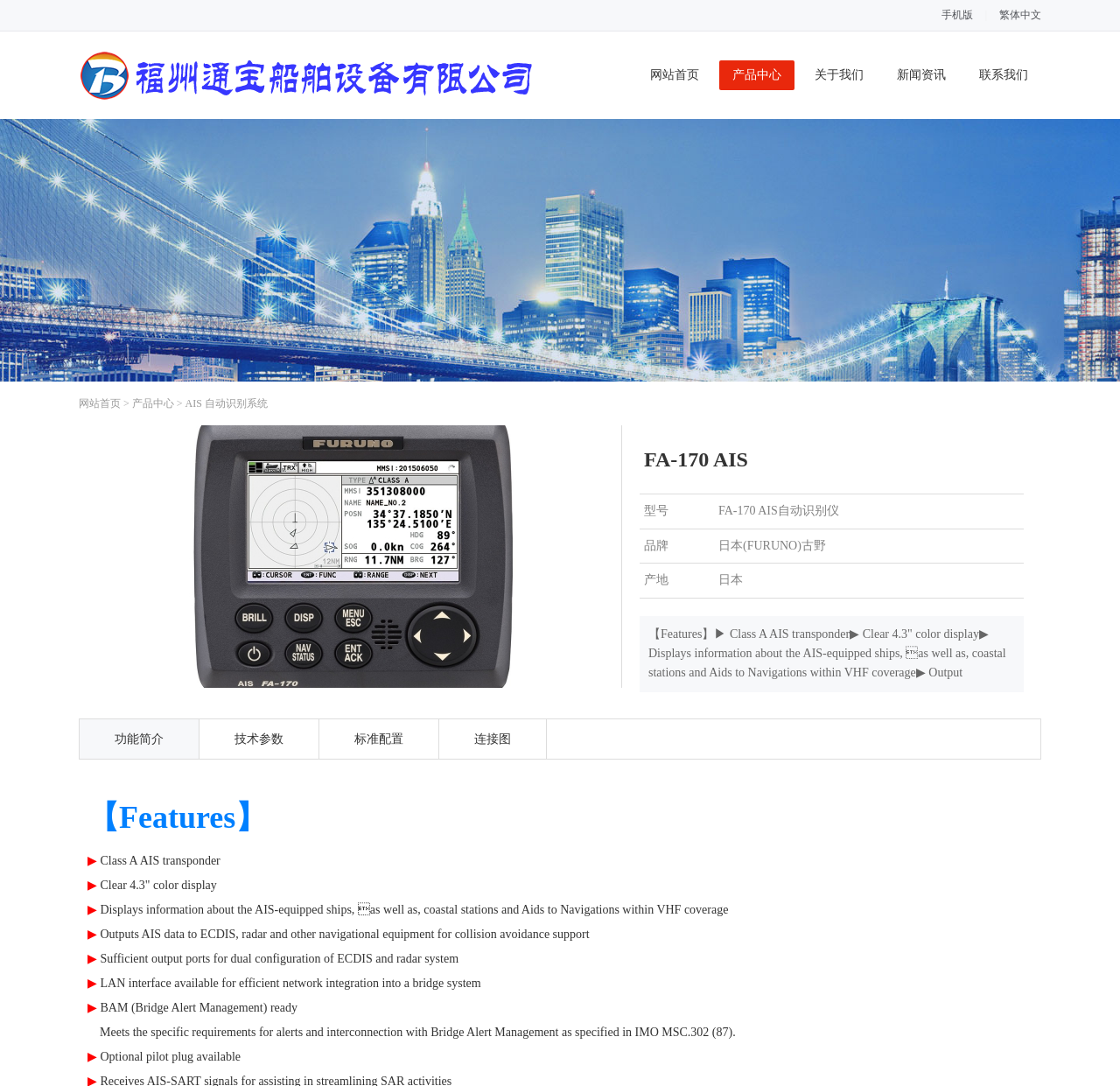Locate the bounding box coordinates of the area you need to click to fulfill this instruction: 'Click the link to view technical parameters'. The coordinates must be in the form of four float numbers ranging from 0 to 1: [left, top, right, bottom].

[0.178, 0.662, 0.284, 0.698]